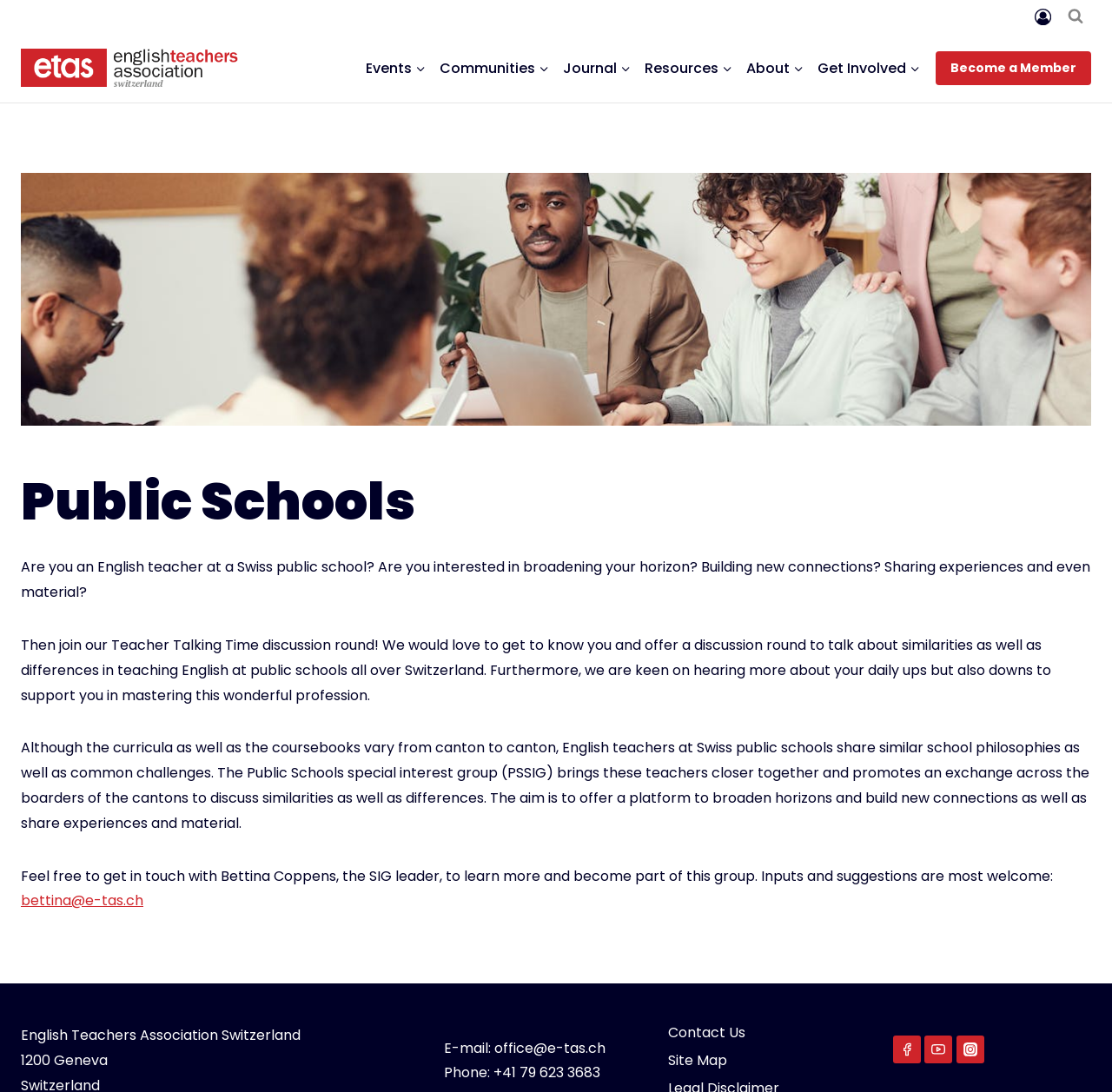Can you find the bounding box coordinates for the element that needs to be clicked to execute this instruction: "View Facebook page"? The coordinates should be given as four float numbers between 0 and 1, i.e., [left, top, right, bottom].

[0.803, 0.948, 0.828, 0.974]